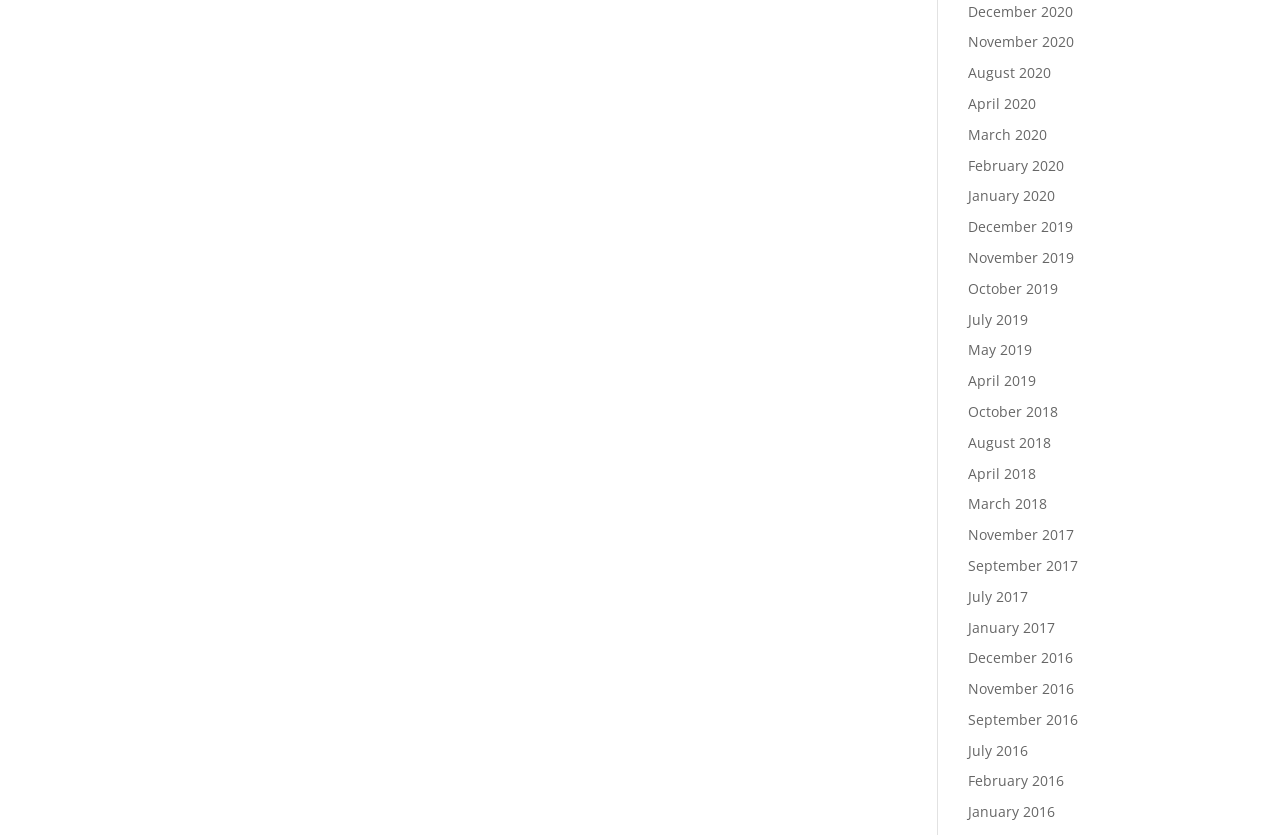Based on the description "November 2020", find the bounding box of the specified UI element.

[0.756, 0.039, 0.839, 0.062]